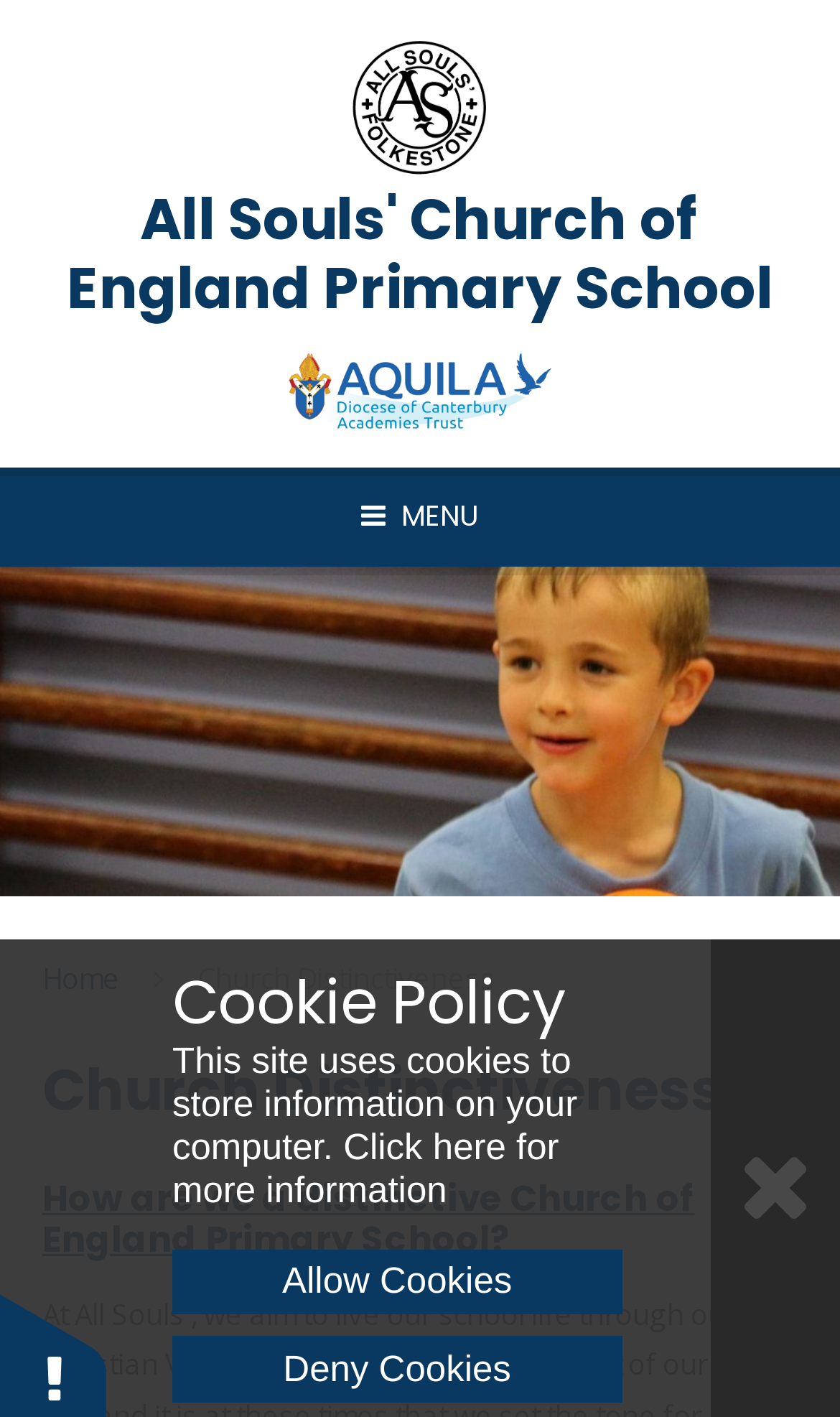Ascertain the bounding box coordinates for the UI element detailed here: "Click here for more information". The coordinates should be provided as [left, top, right, bottom] with each value being a float between 0 and 1.

[0.205, 0.795, 0.665, 0.854]